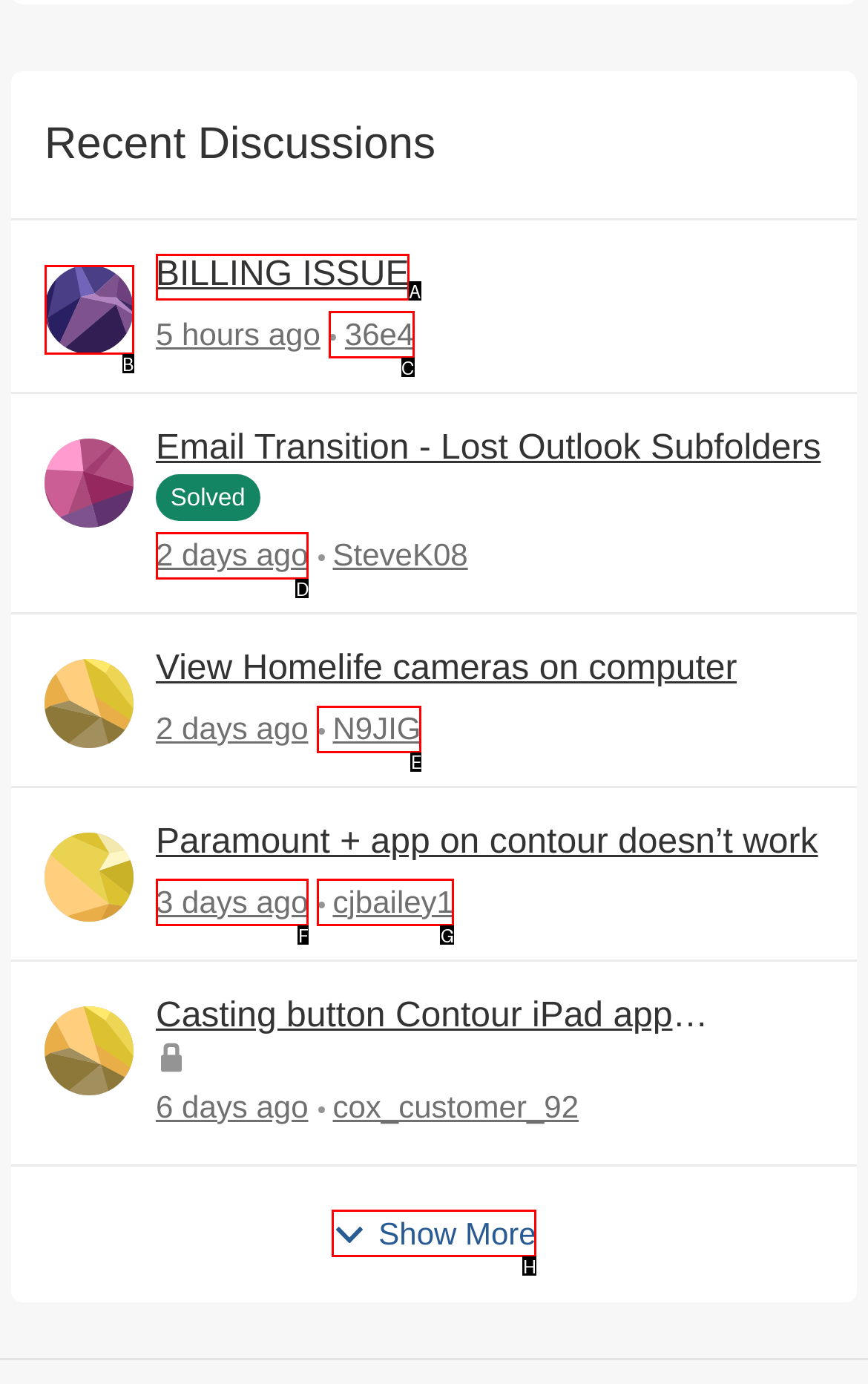Choose the option that matches the following description: Show More
Answer with the letter of the correct option.

H